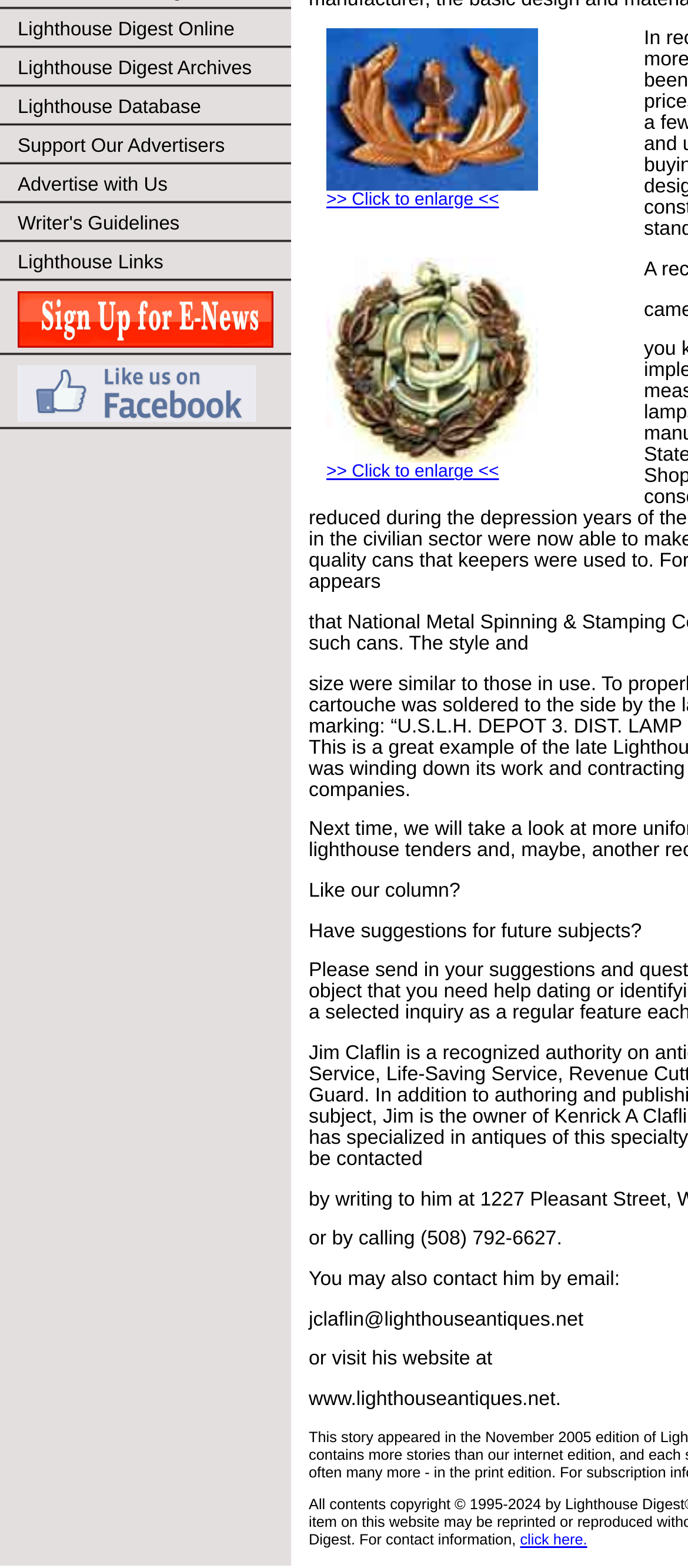Please predict the bounding box coordinates (top-left x, top-left y, bottom-right x, bottom-right y) for the UI element in the screenshot that fits the description: Lighthouse Links

[0.0, 0.155, 0.423, 0.18]